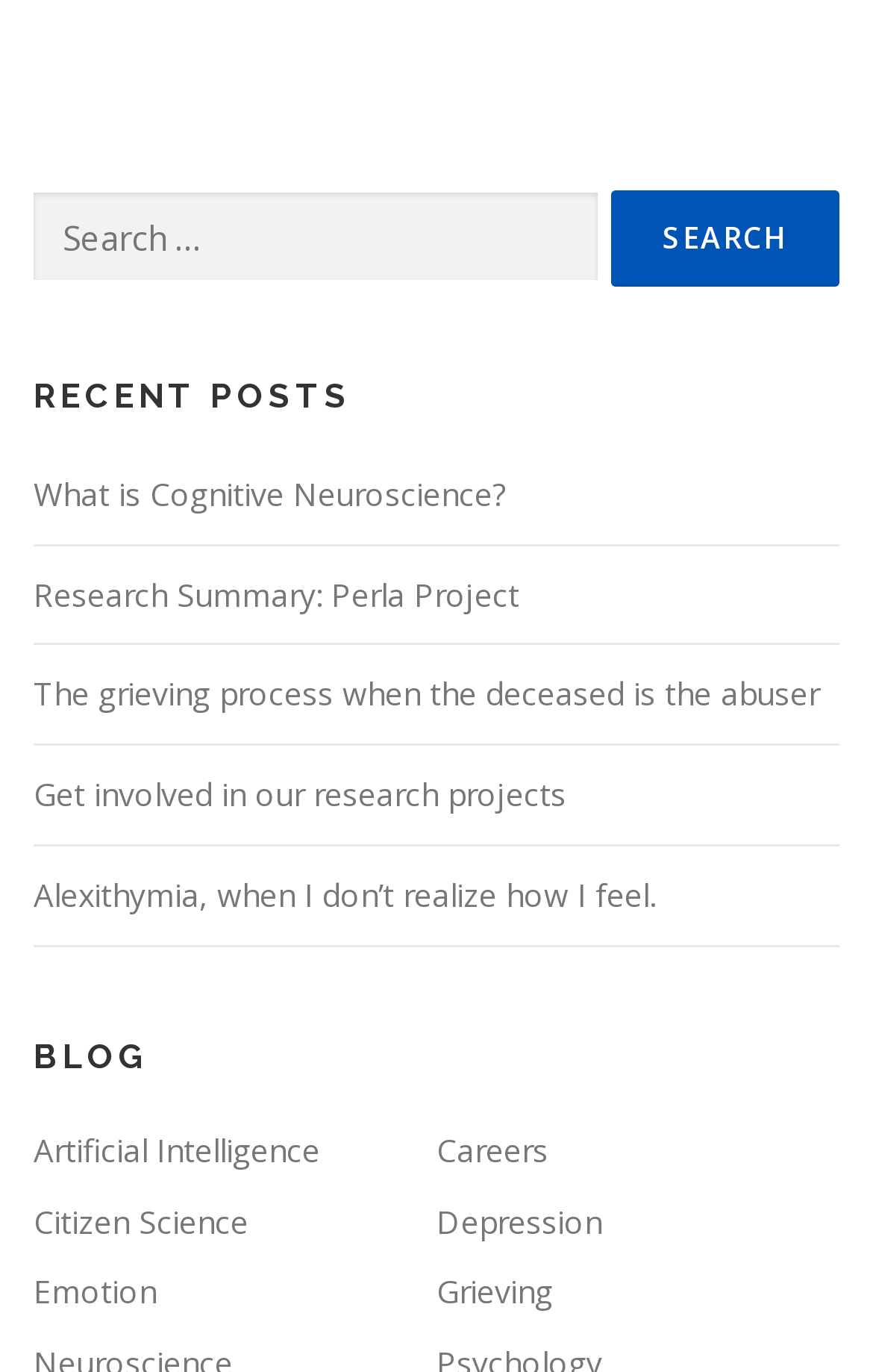What is the first recent post?
Use the image to give a comprehensive and detailed response to the question.

I looked at the section labeled 'RECENT POSTS' and found the first link, which is 'What is Cognitive Neuroscience?'.